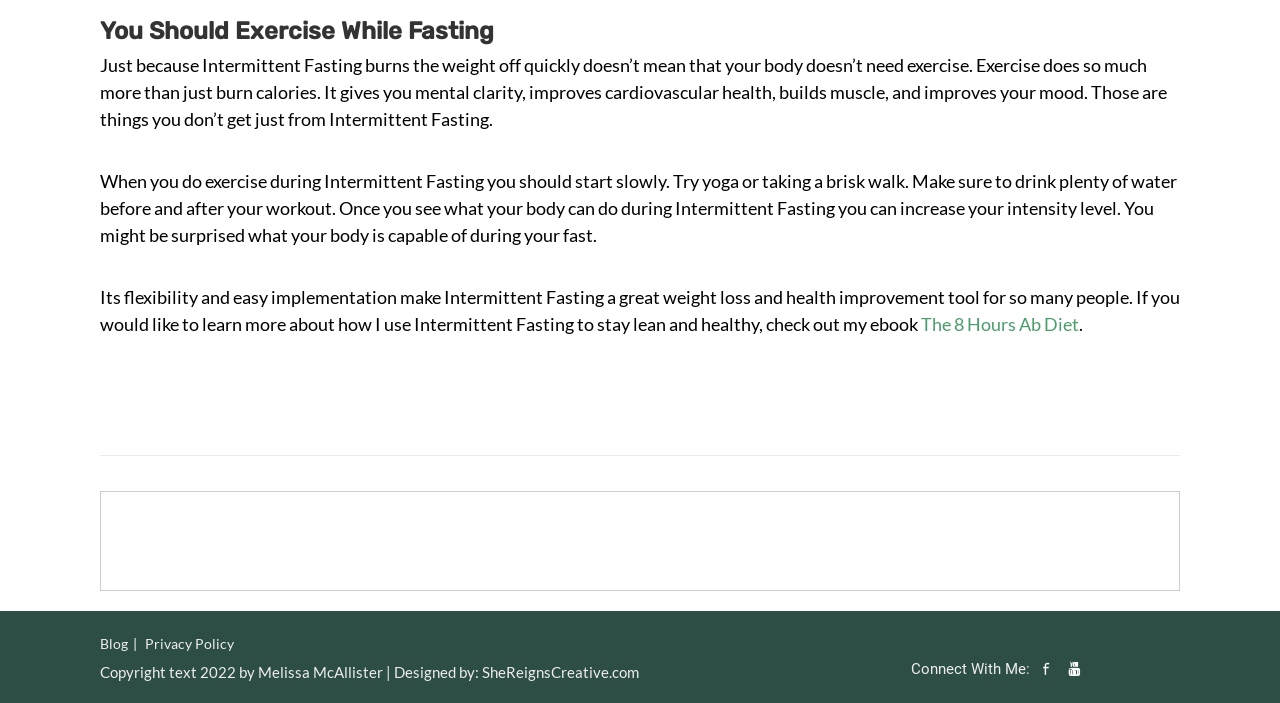What is recommended to do before and after a workout during Intermittent Fasting?
Refer to the image and give a detailed response to the question.

According to the StaticText element that provides advice on exercising during Intermittent Fasting, it is recommended to drink plenty of water before and after a workout.